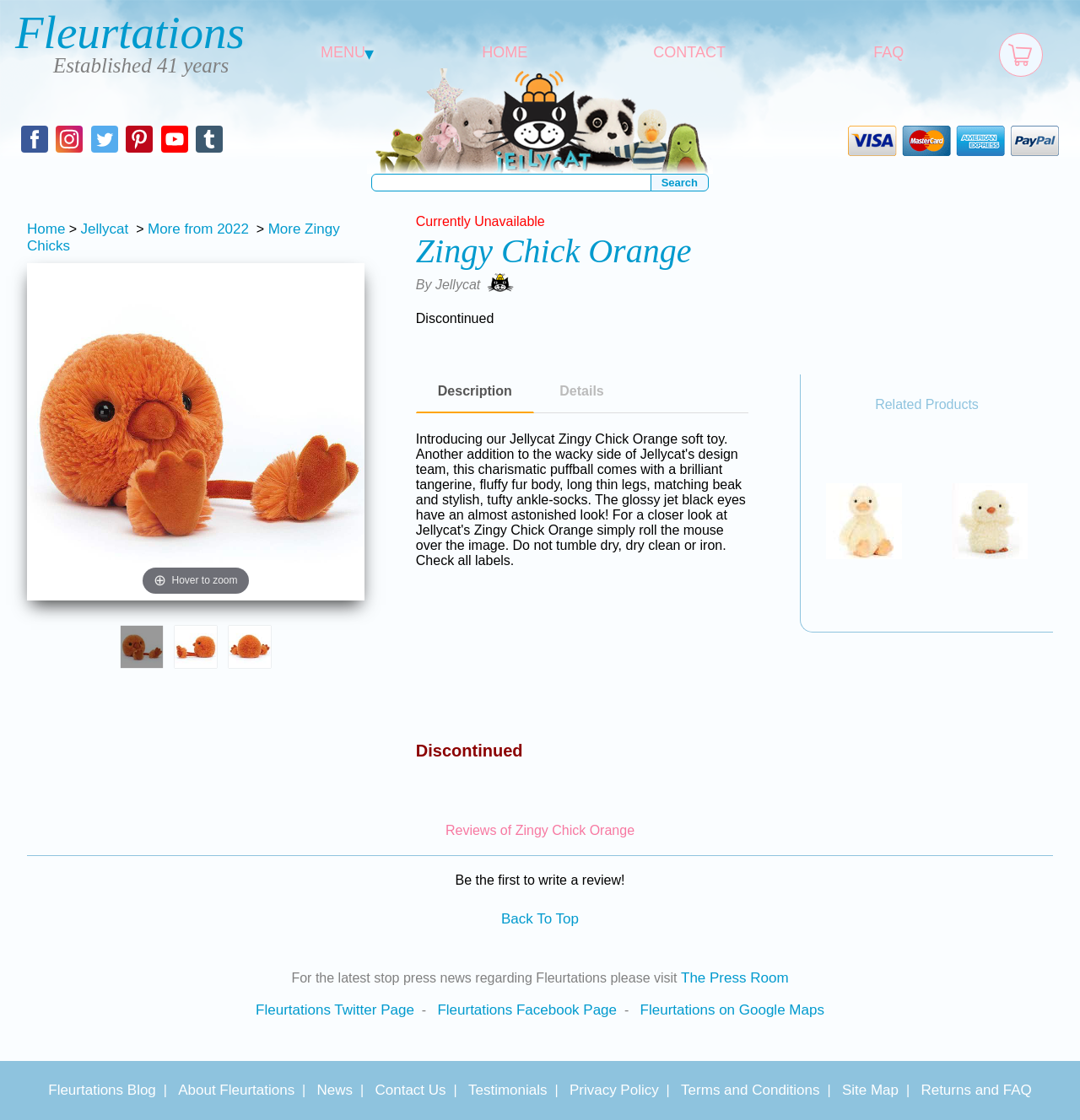What is the name of the company that made the Zingy Chick Orange?
Carefully examine the image and provide a detailed answer to the question.

The name of the company that made the Zingy Chick Orange can be found in the product description section, which is located at the top of the webpage. The company name is displayed as 'By Jellycat'.